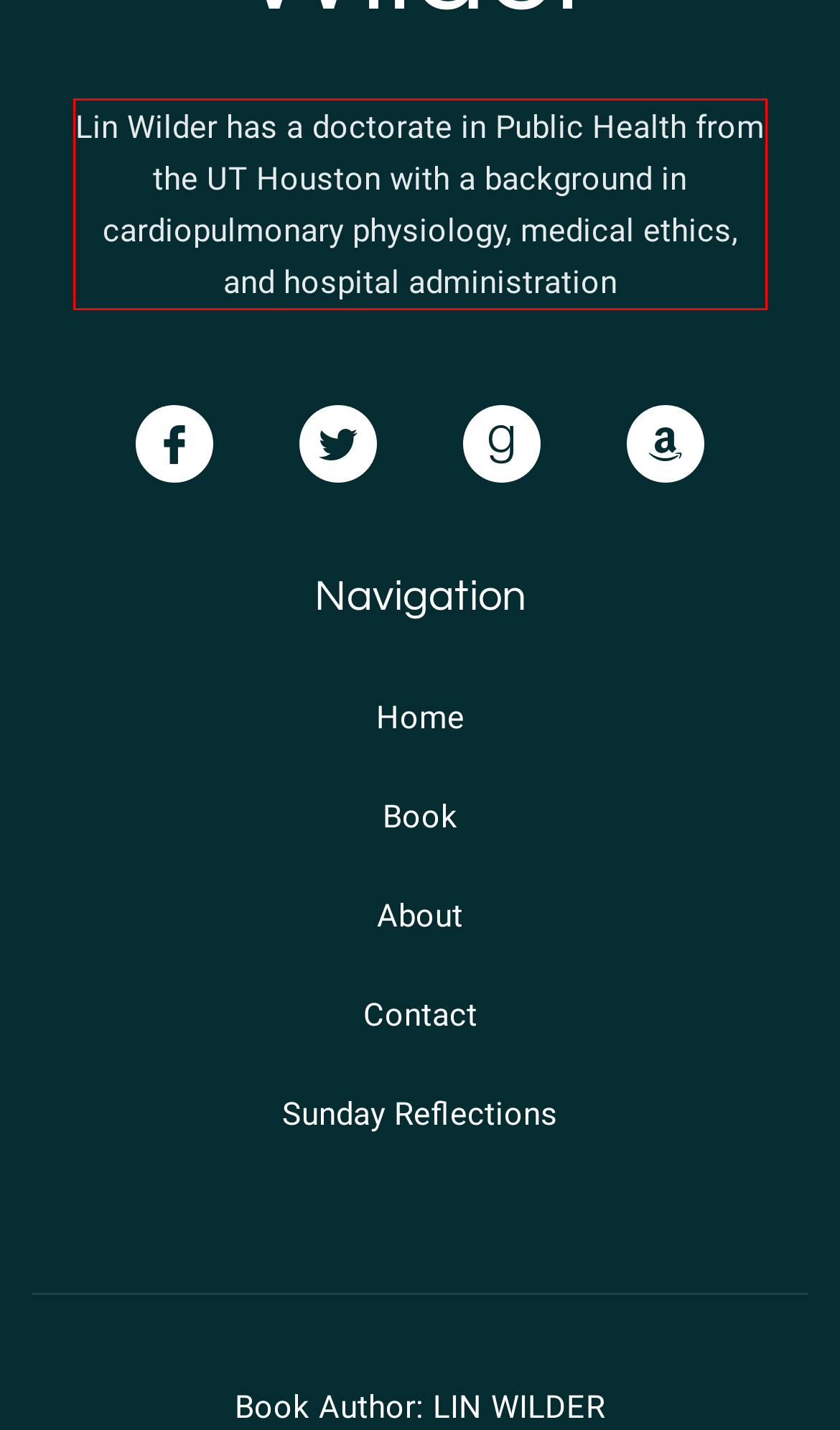Please recognize and transcribe the text located inside the red bounding box in the webpage image.

Lin Wilder has a doctorate in Public Health from the UT Houston with a background in cardiopulmonary physiology, medical ethics, and hospital administration